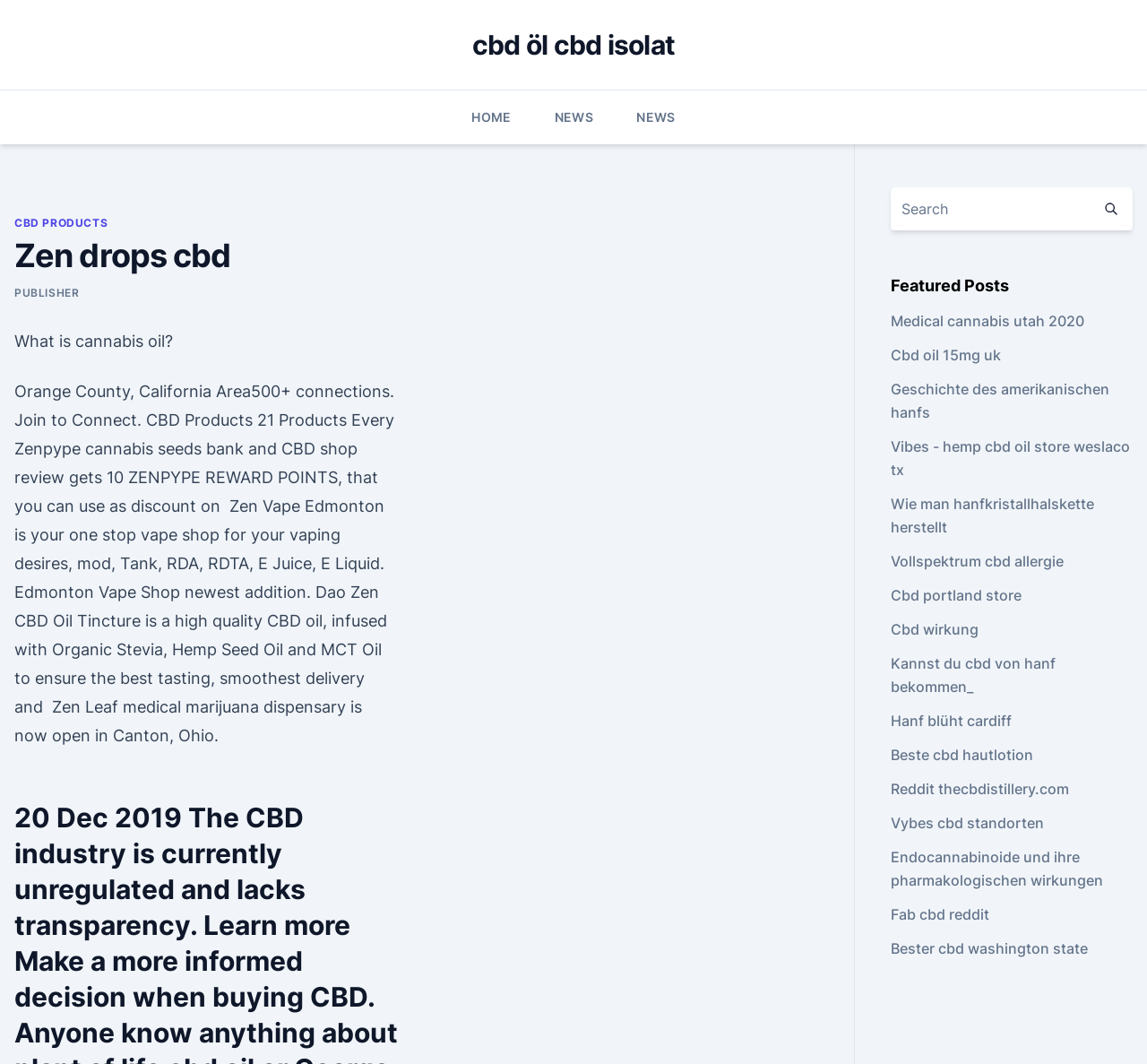Specify the bounding box coordinates of the element's area that should be clicked to execute the given instruction: "Click on the 'NEWS' link". The coordinates should be four float numbers between 0 and 1, i.e., [left, top, right, bottom].

[0.483, 0.085, 0.517, 0.136]